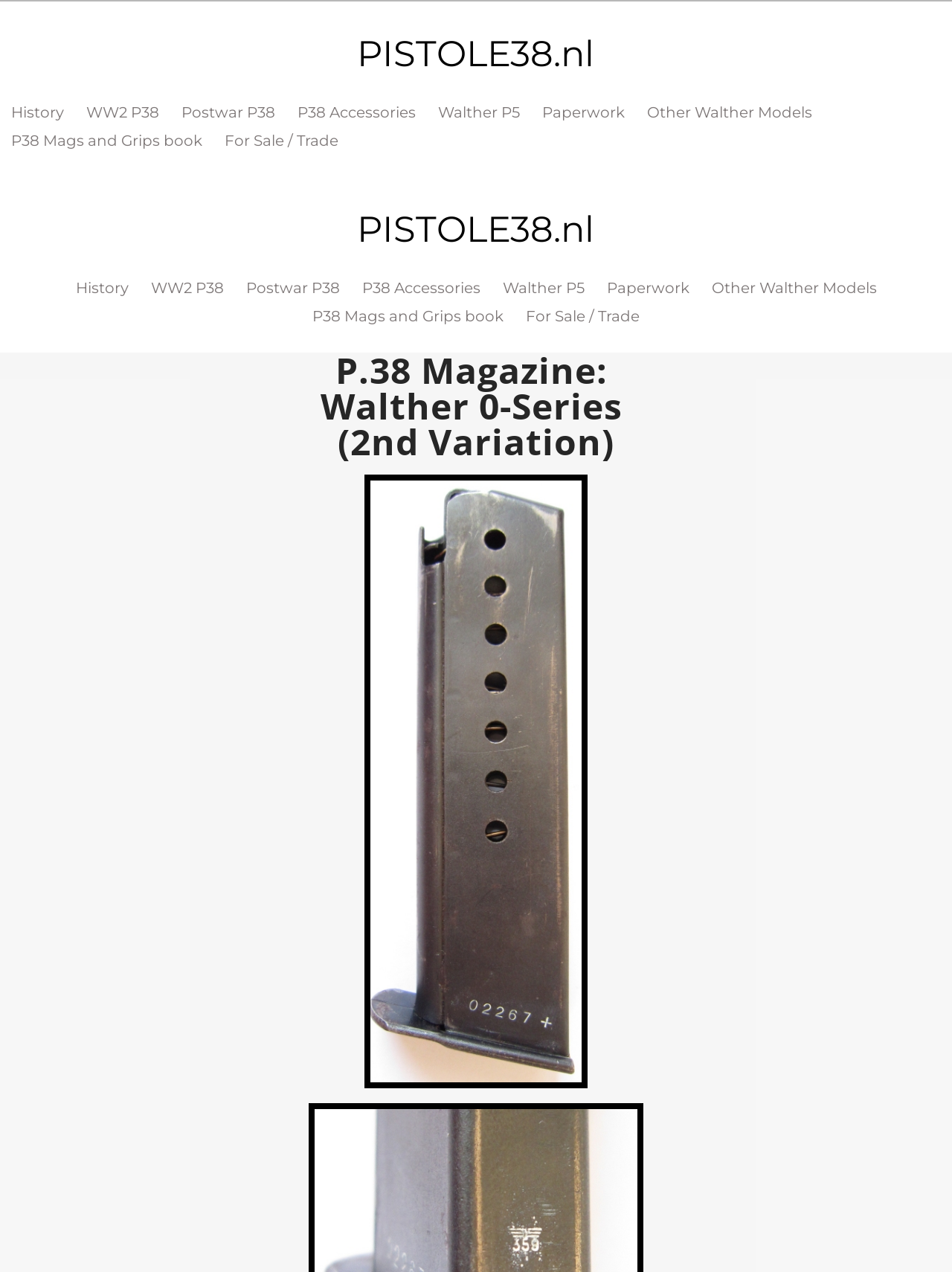Please determine the bounding box coordinates of the section I need to click to accomplish this instruction: "View Walther P5".

[0.448, 0.077, 0.558, 0.099]